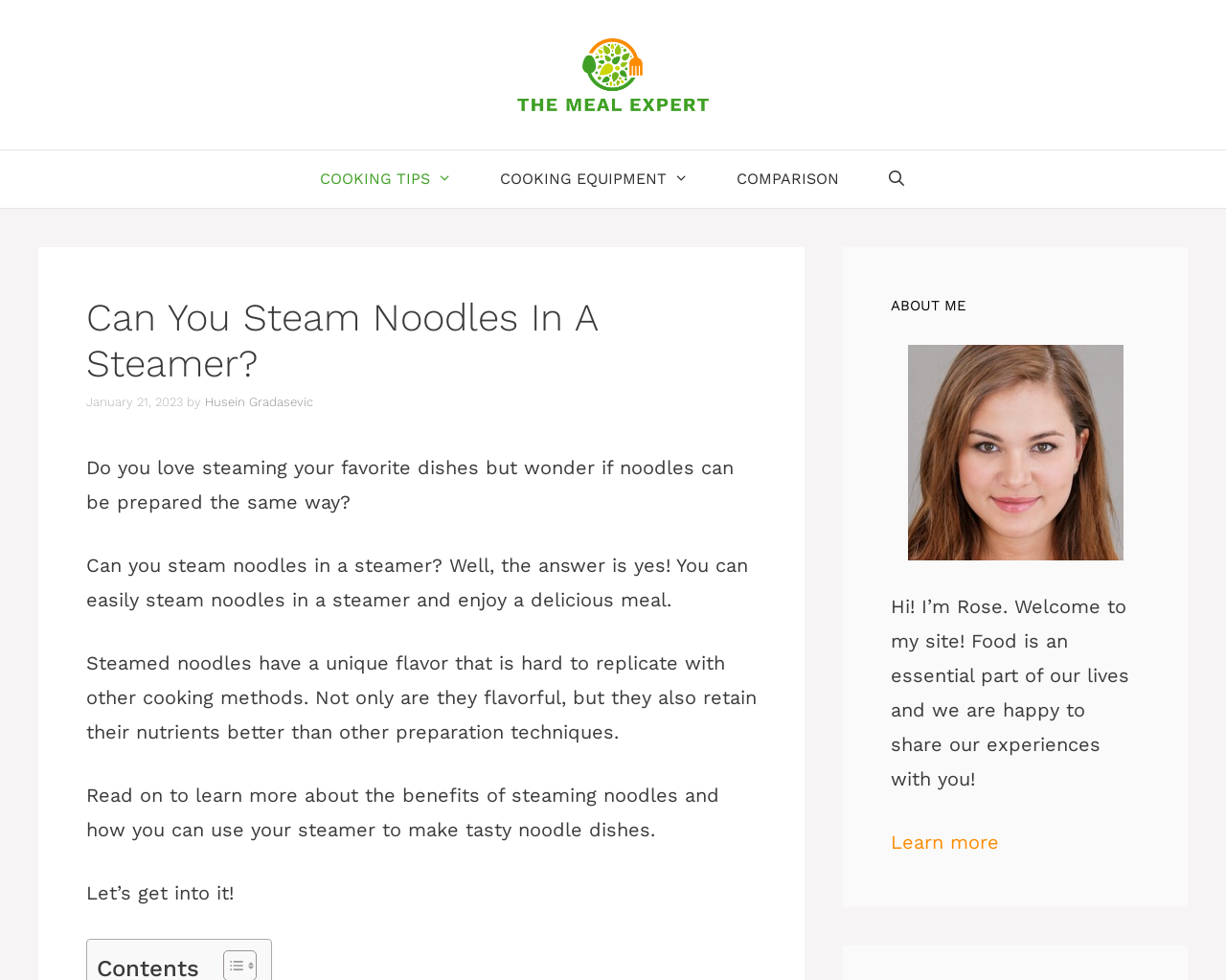Describe in detail what you see on the webpage.

This webpage is about steaming noodles in a steamer, with the main title "Can You Steam Noodles In A Steamer?" at the top. Below the title, there is a navigation bar with links to "COOKING TIPS", "COOKING EQUIPMENT", "COMPARISON", and a search bar. 

On the left side, there is a banner with the site's name "The Meal Expert" and its logo. 

The main content of the webpage starts with a heading that repeats the title, followed by the date "January 21, 2023" and the author's name "Husein Gradasevic". 

The article begins with a question about steaming noodles and answers it affirmatively, explaining that steamed noodles have a unique flavor and retain their nutrients better than other cooking methods. The text is divided into several paragraphs, with a call-to-action at the end, encouraging readers to "Read on to learn more". 

At the bottom of the page, there is a section titled "ABOUT ME" with a heading and a brief introduction to the site's author, Rose, who welcomes readers to her site and invites them to "Learn more". 

There are several images on the page, including the site's logo, and some decorative images at the bottom.